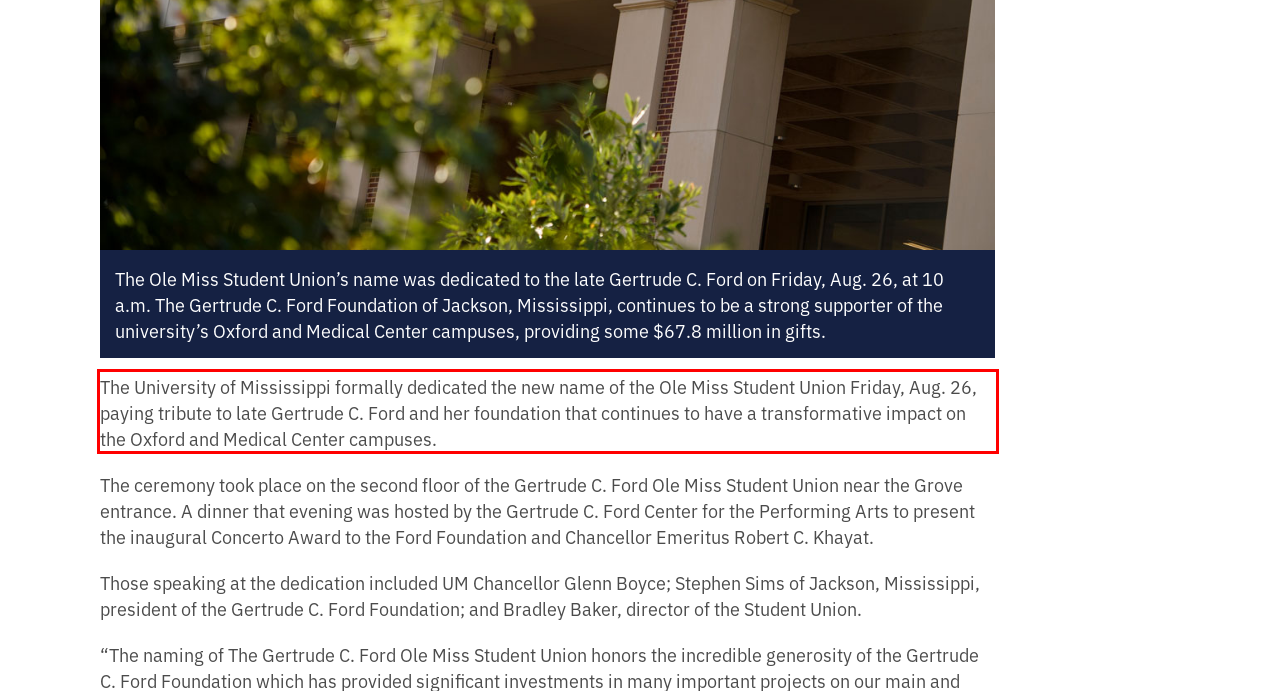The screenshot you have been given contains a UI element surrounded by a red rectangle. Use OCR to read and extract the text inside this red rectangle.

The University of Mississippi formally dedicated the new name of the Ole Miss Student Union Friday, Aug. 26, paying tribute to late Gertrude C. Ford and her foundation that continues to have a transformative impact on the Oxford and Medical Center campuses.